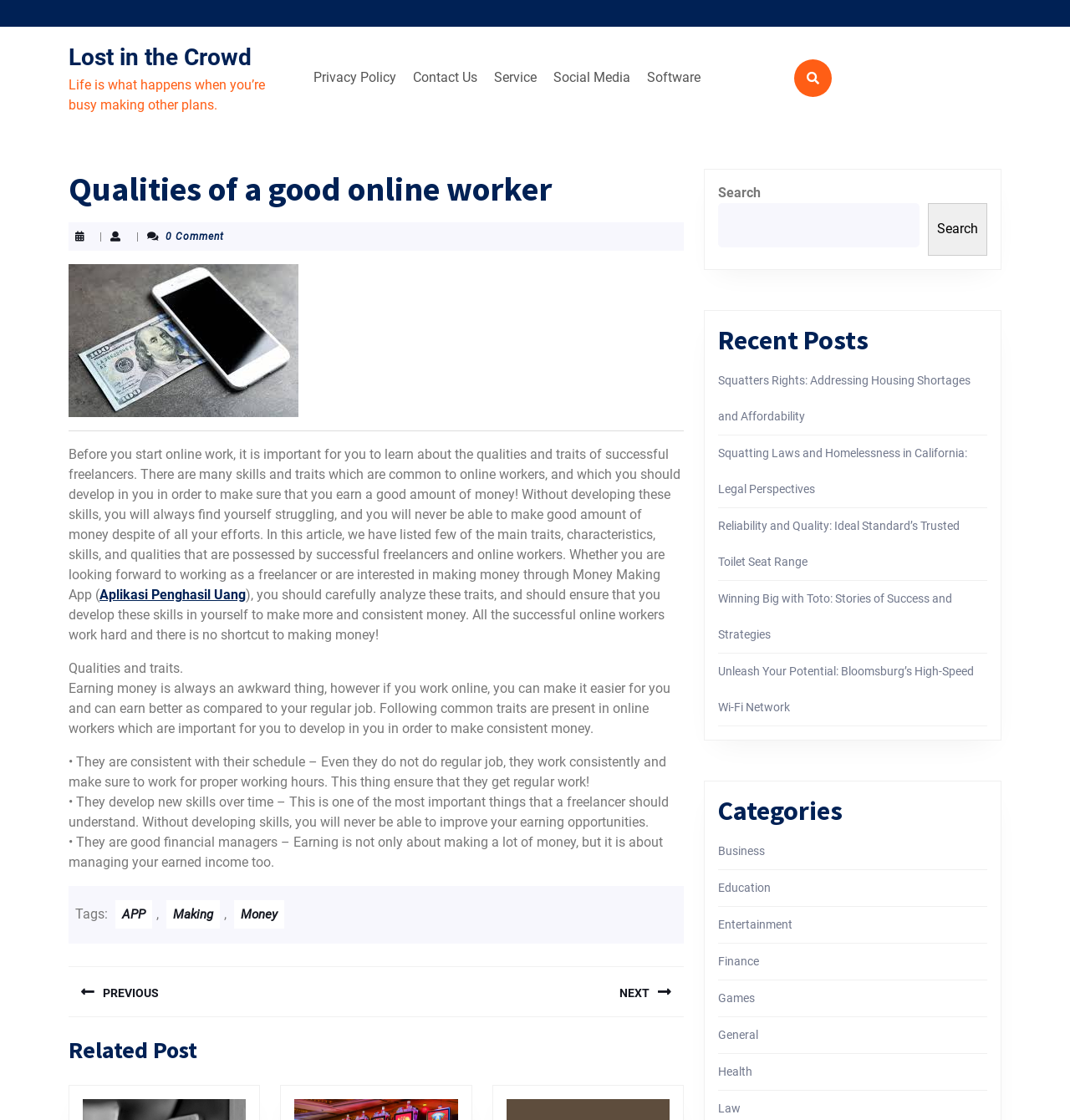Calculate the bounding box coordinates for the UI element based on the following description: "parent_node: Search name="s"". Ensure the coordinates are four float numbers between 0 and 1, i.e., [left, top, right, bottom].

[0.671, 0.181, 0.859, 0.221]